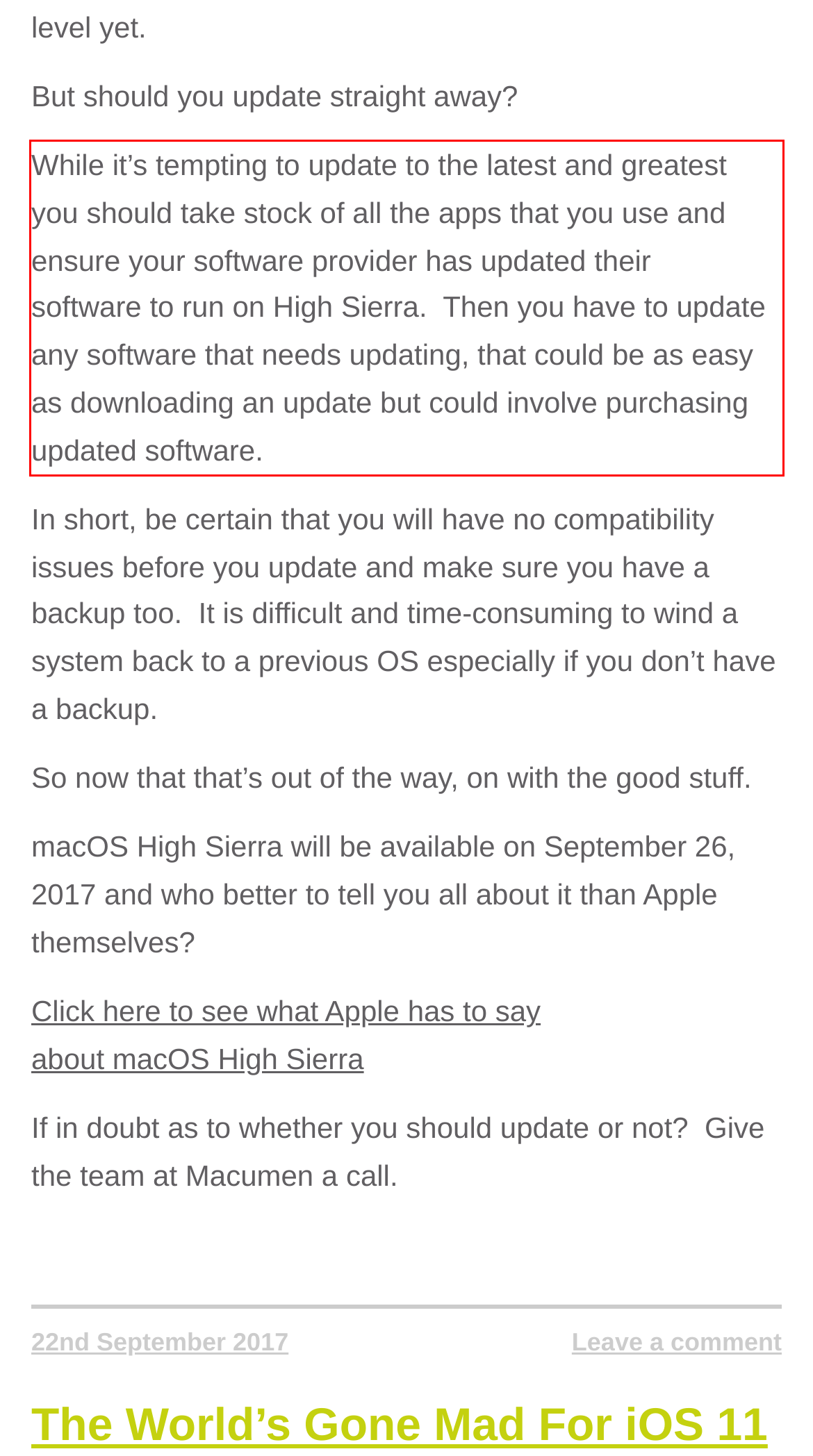You have a screenshot of a webpage with a red bounding box. Use OCR to generate the text contained within this red rectangle.

While it’s tempting to update to the latest and greatest you should take stock of all the apps that you use and ensure your software provider has updated their software to run on High Sierra. Then you have to update any software that needs updating, that could be as easy as downloading an update but could involve purchasing updated software.